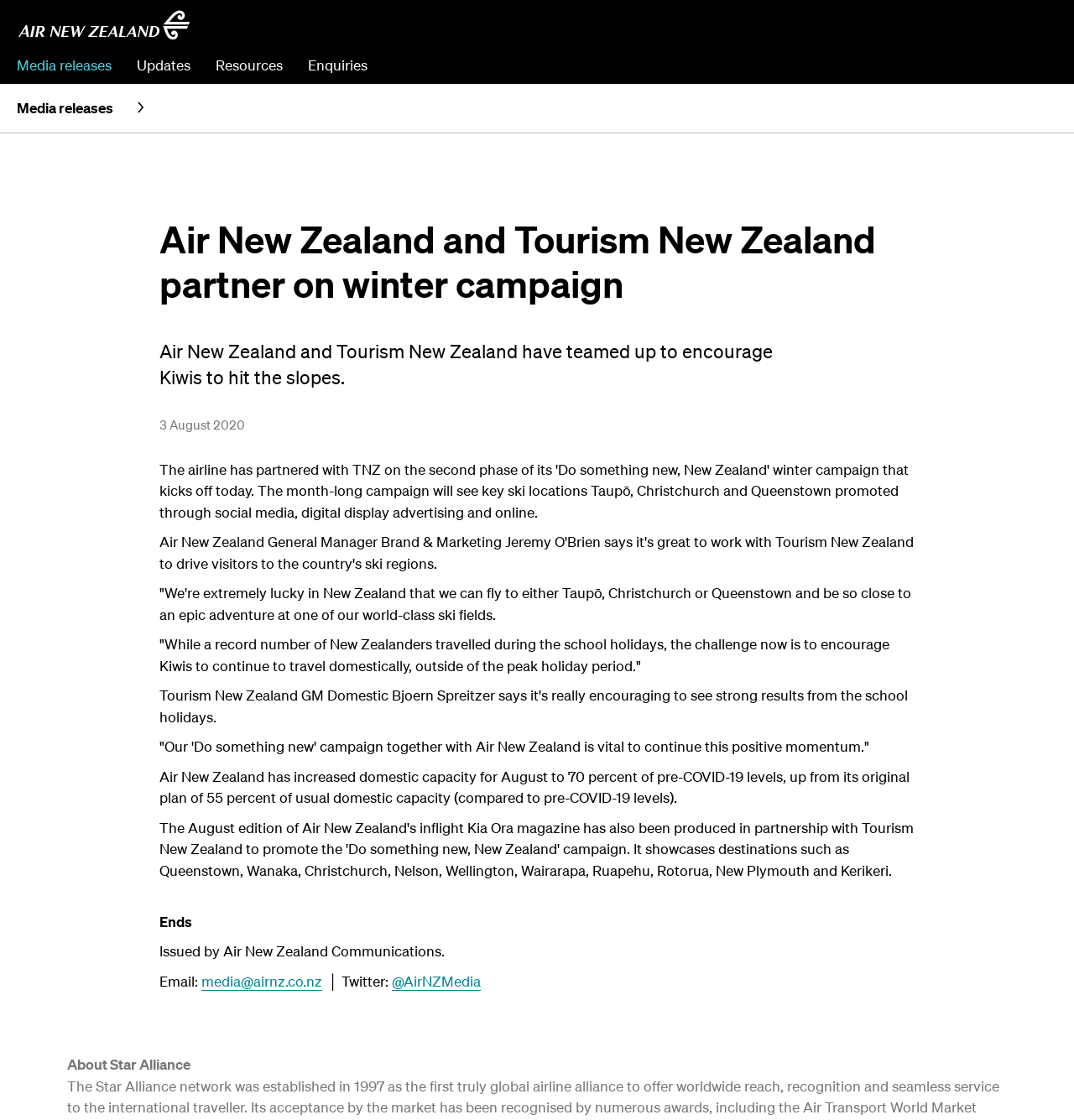Identify and provide the bounding box for the element described by: "Media releases".

[0.016, 0.048, 0.104, 0.067]